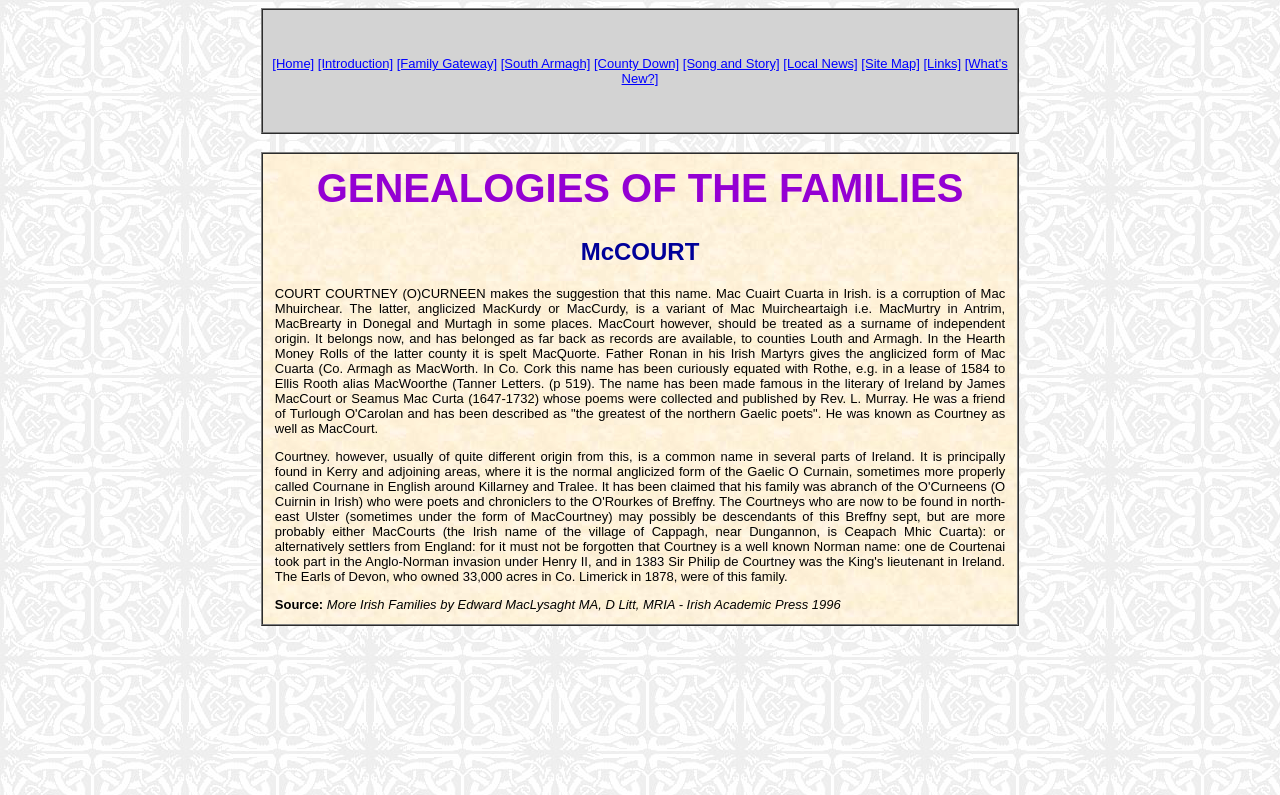Provide an in-depth caption for the elements present on the webpage.

The webpage is about McCourt genealogy, with a focus on the history and origins of the surname McCourt. At the top of the page, there is a navigation menu with 10 links, including "Home", "Introduction", "Family Gateway", and others, which are evenly spaced and take up about two-thirds of the page width.

Below the navigation menu, there is a large block of text that spans the entire page width. The text is divided into two sections, with a heading "GENEALOGIES OF THE FAMILIES" at the top, followed by a subheading "McCOURT" further down. The text provides a detailed explanation of the McCourt surname, its origins, and its variations, including its connection to other surnames such as Courtney and MacCurdy. The text also mentions notable individuals with the surname, such as James MacCourt, a famous Irish poet.

The overall layout of the page is simple and easy to read, with a clear hierarchy of headings and text. The navigation menu at the top provides easy access to other sections of the website, while the main text area provides a detailed and informative discussion of the McCourt surname.